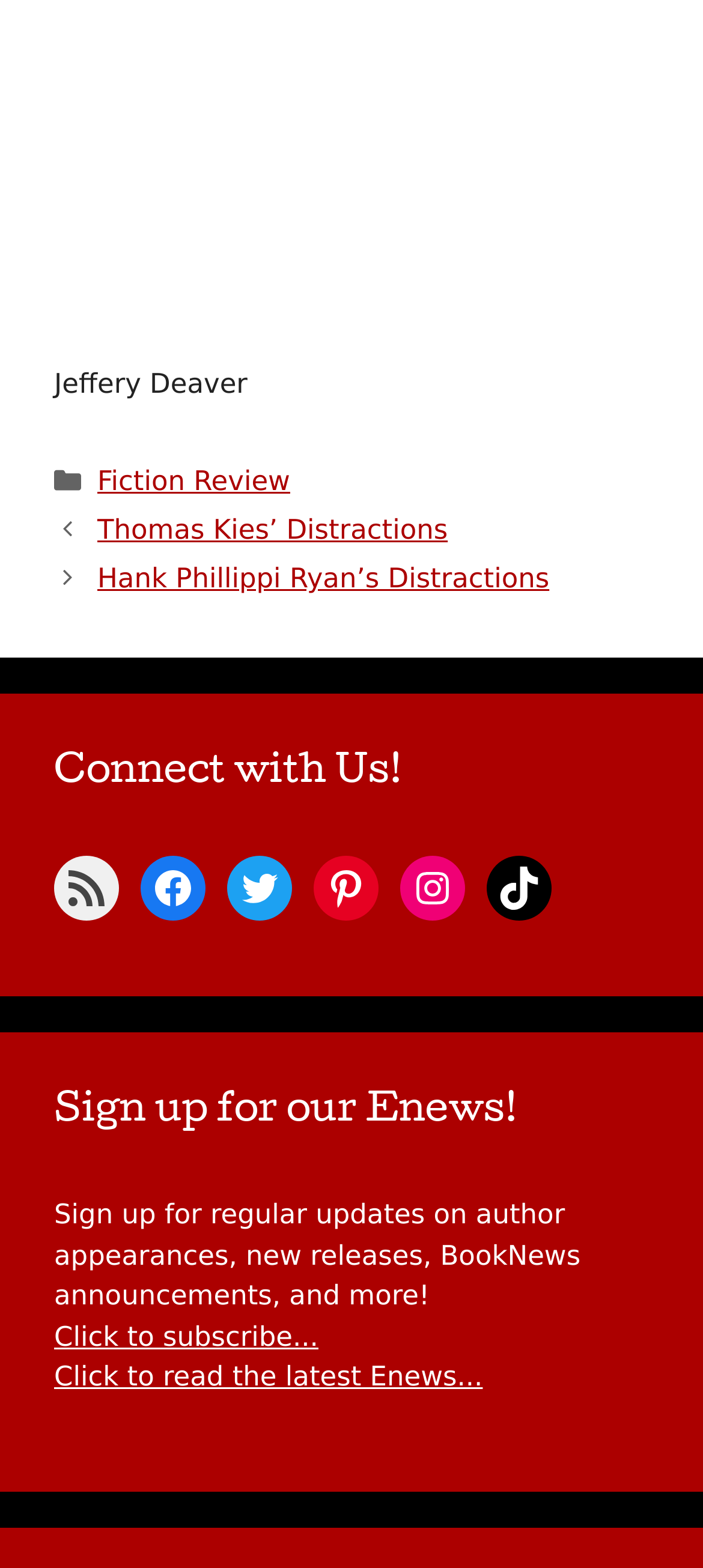Can you find the bounding box coordinates of the area I should click to execute the following instruction: "Click on the link to Fiction Review"?

[0.138, 0.297, 0.413, 0.317]